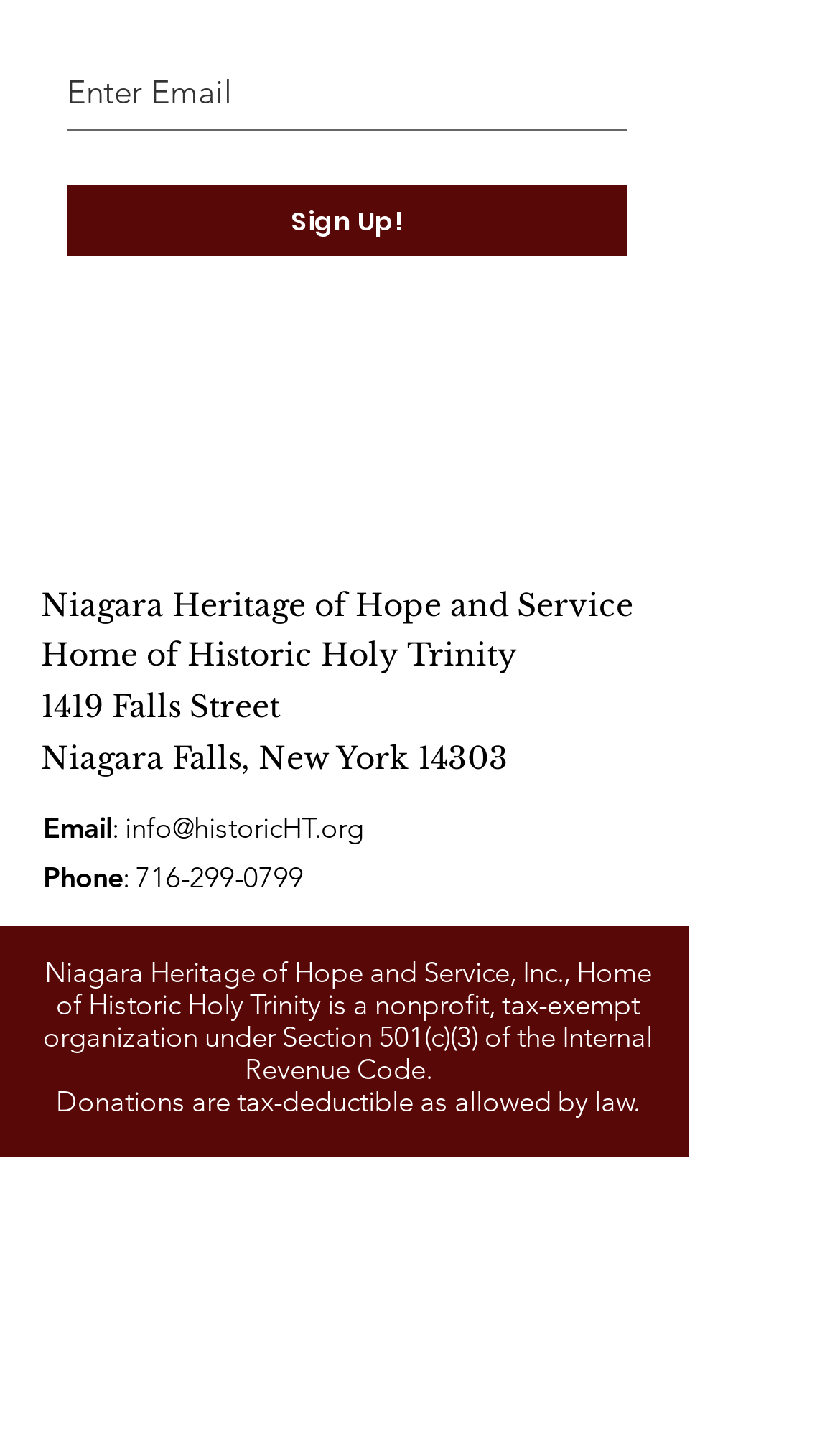What type of organization is Niagara Heritage of Hope and Service?
Based on the screenshot, provide your answer in one word or phrase.

Nonprofit, tax-exempt organization